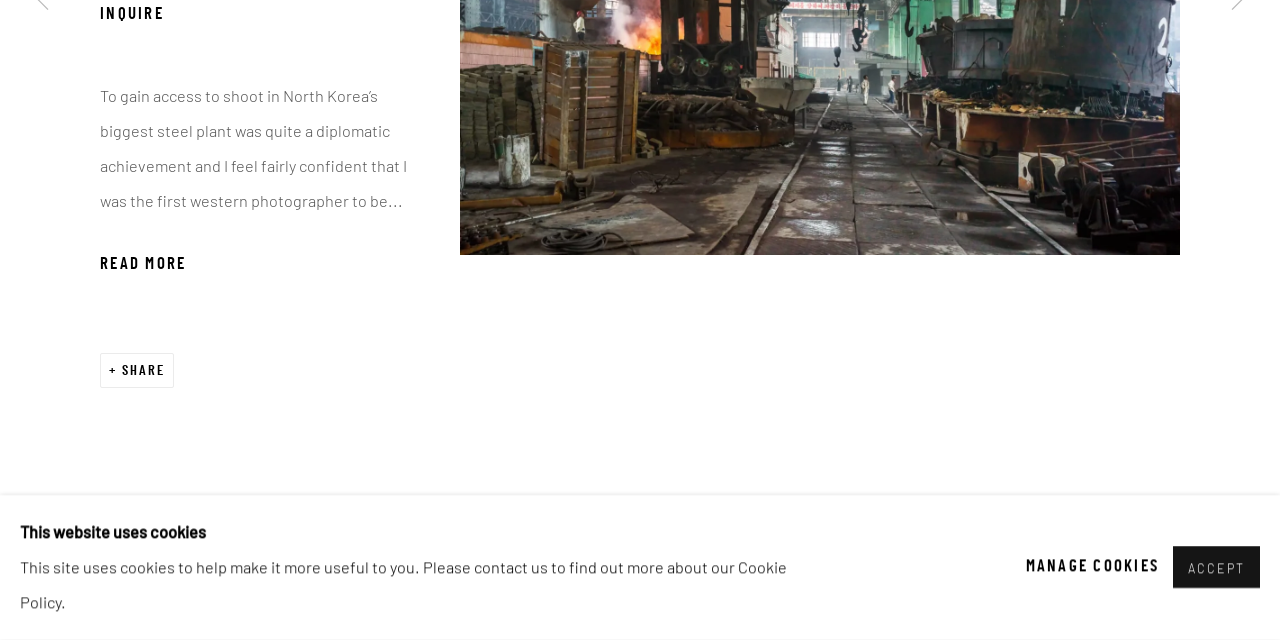Determine the bounding box for the UI element as described: "Share". The coordinates should be represented as four float numbers between 0 and 1, formatted as [left, top, right, bottom].

[0.079, 0.557, 0.135, 0.605]